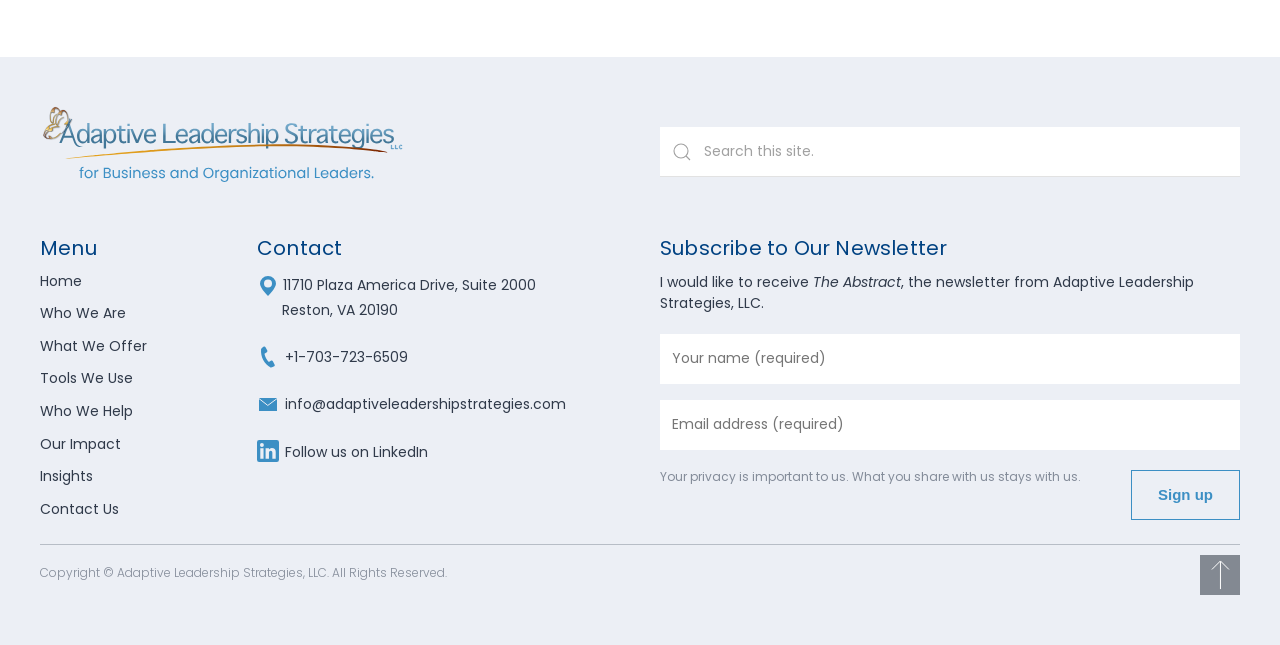Identify the bounding box coordinates of the section to be clicked to complete the task described by the following instruction: "Subscribe to Our Newsletter". The coordinates should be four float numbers between 0 and 1, formatted as [left, top, right, bottom].

[0.516, 0.362, 0.74, 0.406]